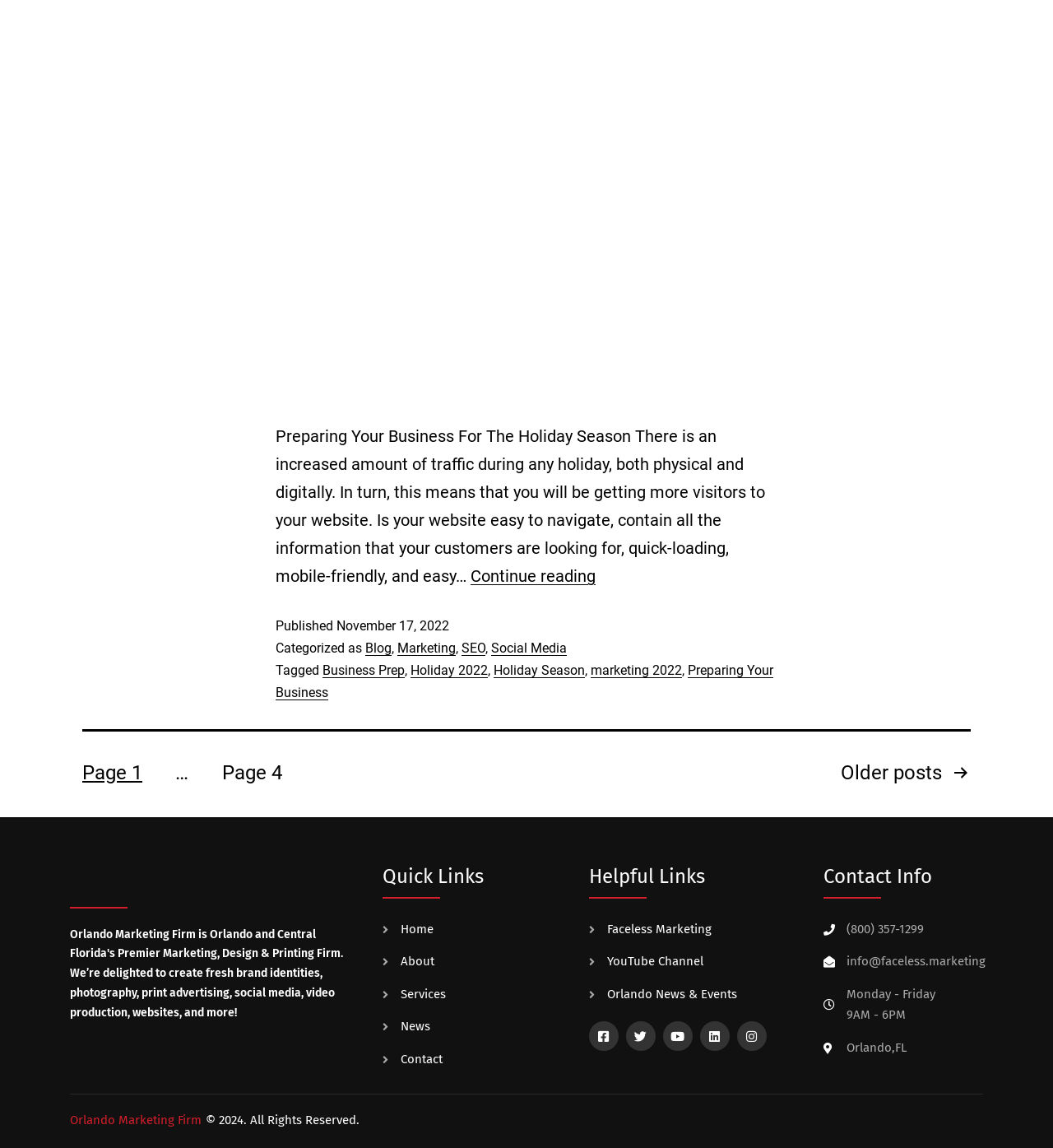Find the bounding box coordinates of the clickable area required to complete the following action: "Visit the home page".

[0.363, 0.801, 0.536, 0.819]